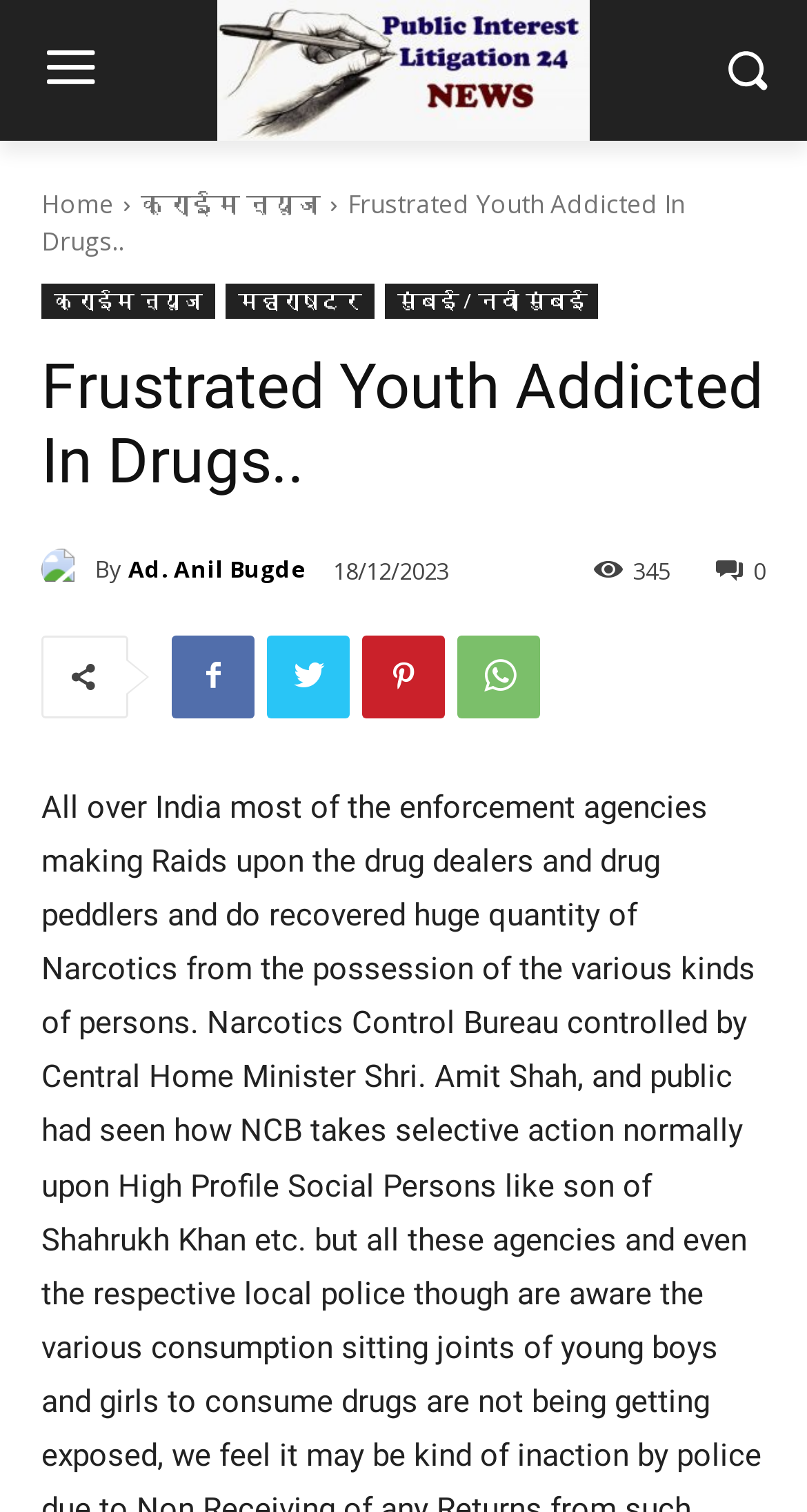What is the date of the article?
Can you provide a detailed and comprehensive answer to the question?

I found the date by looking at the time element with the text '18/12/2023' which is located near the author's name.